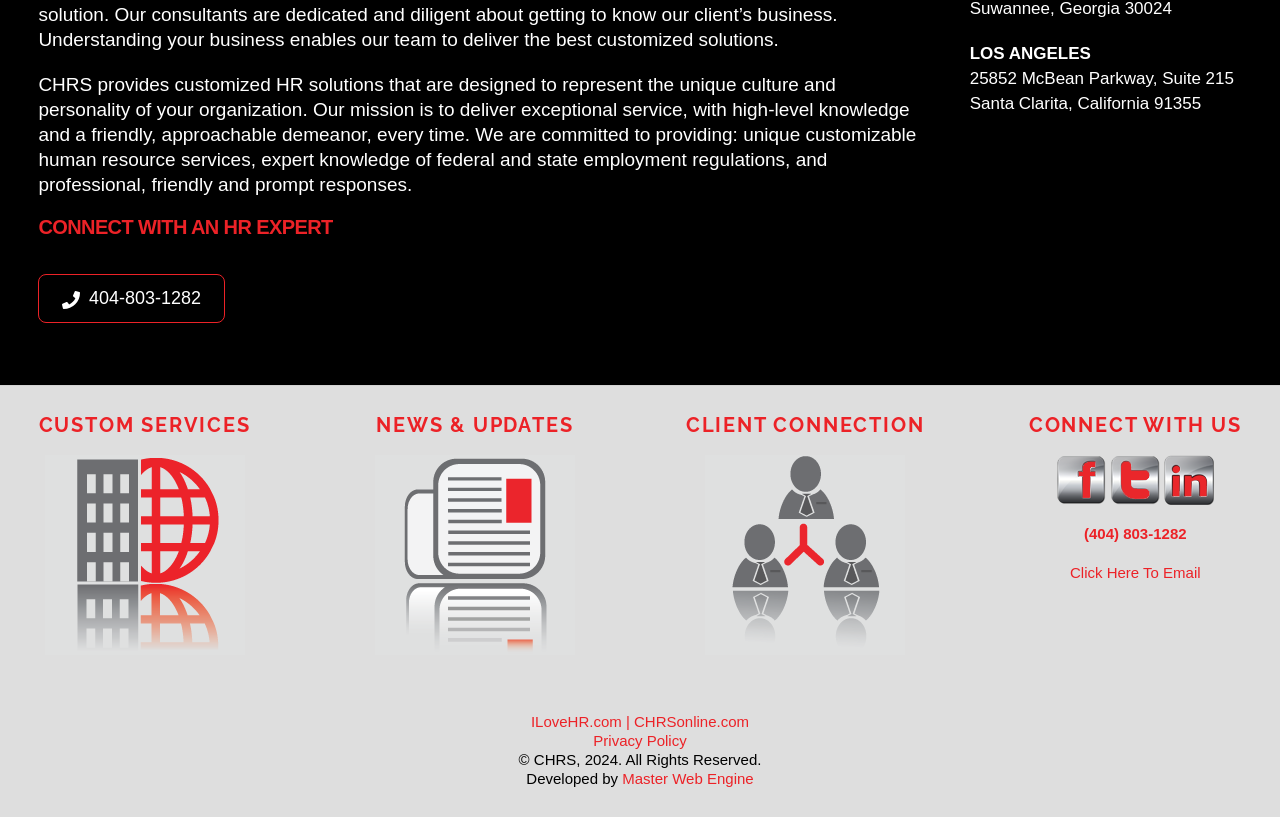Use a single word or phrase to answer this question: 
What is the copyright year of the webpage?

2024